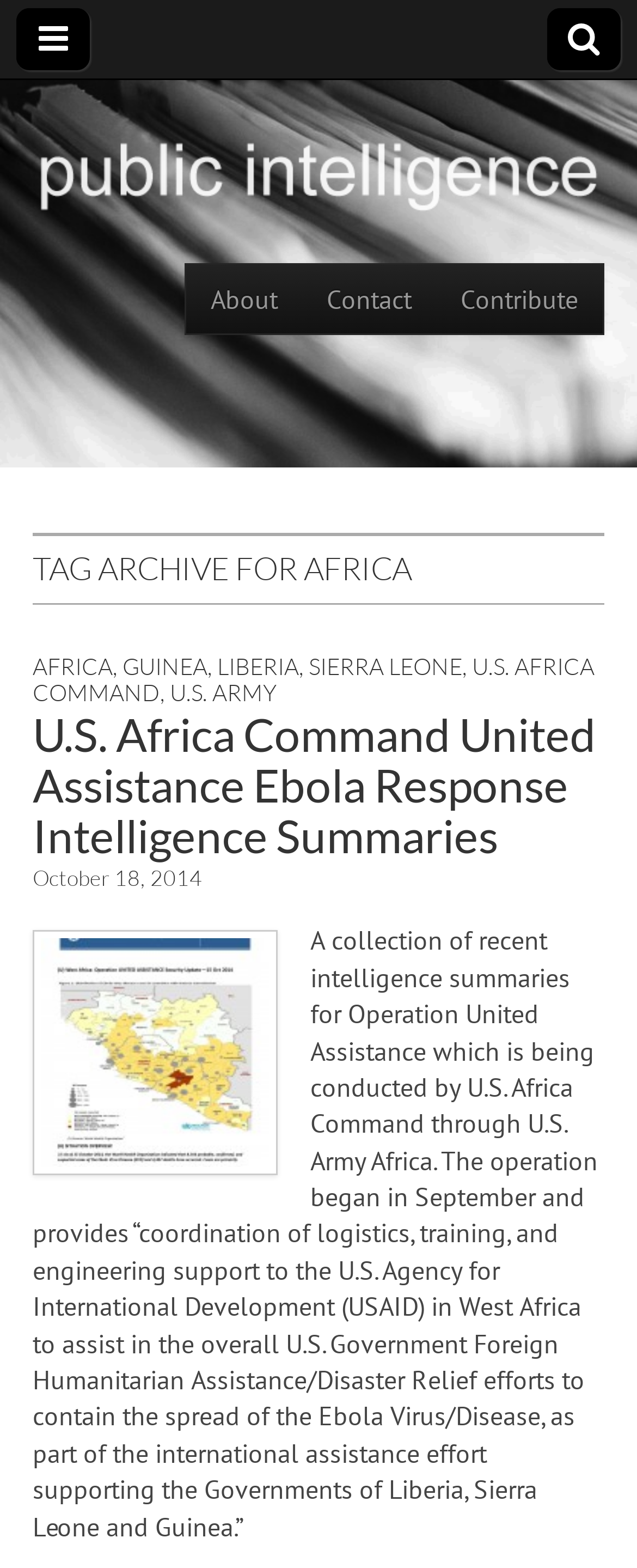Using the details from the image, please elaborate on the following question: What is the operation being conducted by U.S. Africa Command?

I read the text under the heading 'U.S. Africa Command United Assistance Ebola Response Intelligence Summaries', which mentions that the operation began in September and provides support to the U.S. Agency for International Development (USAID) in West Africa, so the operation being conducted by U.S. Africa Command is Operation United Assistance.